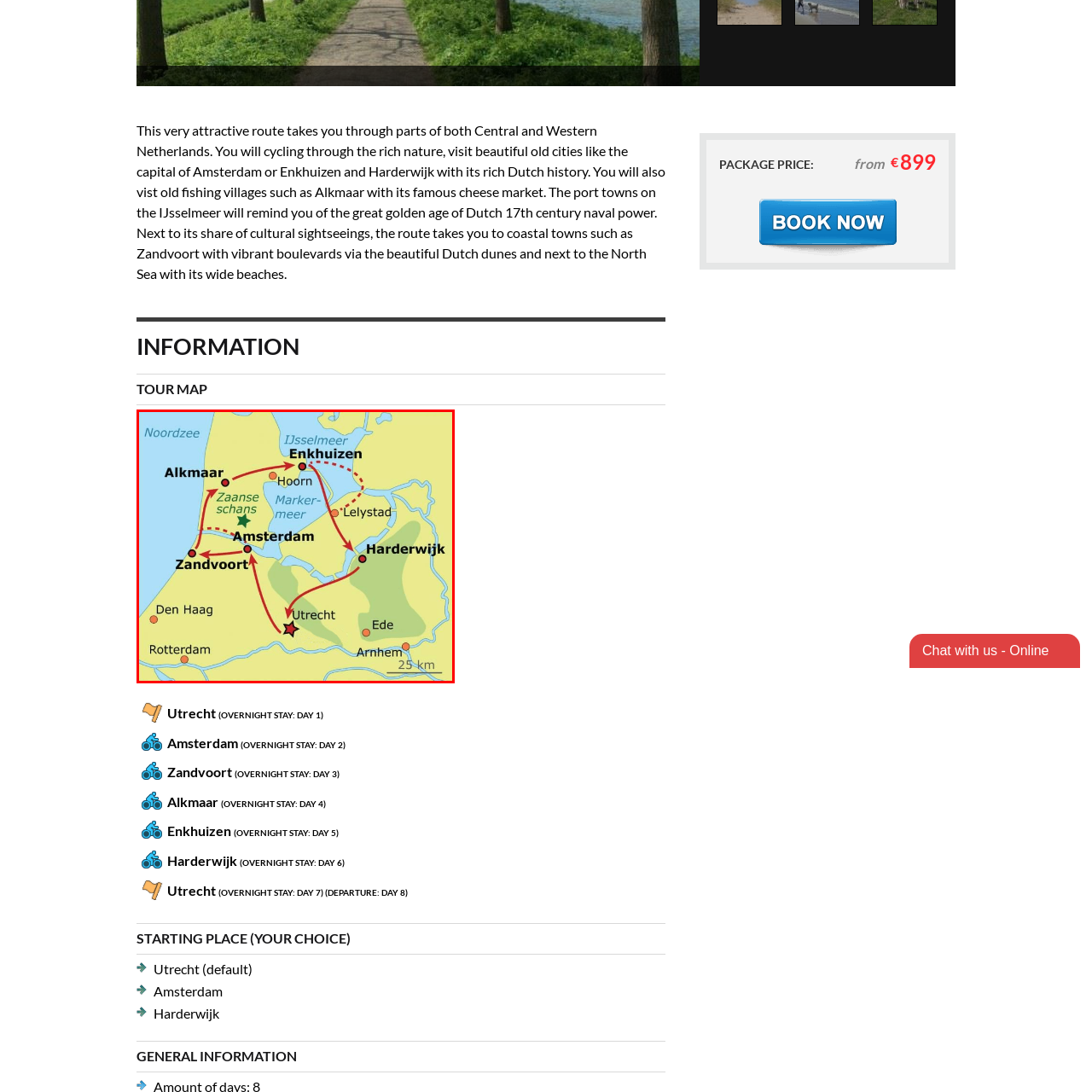Offer a detailed explanation of the scene within the red bounding box.

The image depicts a detailed map illustrating a scenic cycling route through Central and Western Netherlands. Key locations marked on the map include Utrecht, Amsterdam, Zandvoort, Alkmaar, Enkhuizen, and Harderwijk, with red arrows indicating the cycling paths connecting these picturesque destinations. The map highlights notable features, such as the IJsselmeer, and includes significant sites like the Zaanse Schans. The star symbol marks Utrecht, which is designated as the starting point for this cycling adventure. The map also shows distances, with a scale of 25 km for reference, providing an overview for potential cyclists planning their journey through this culturally rich and historically significant region.